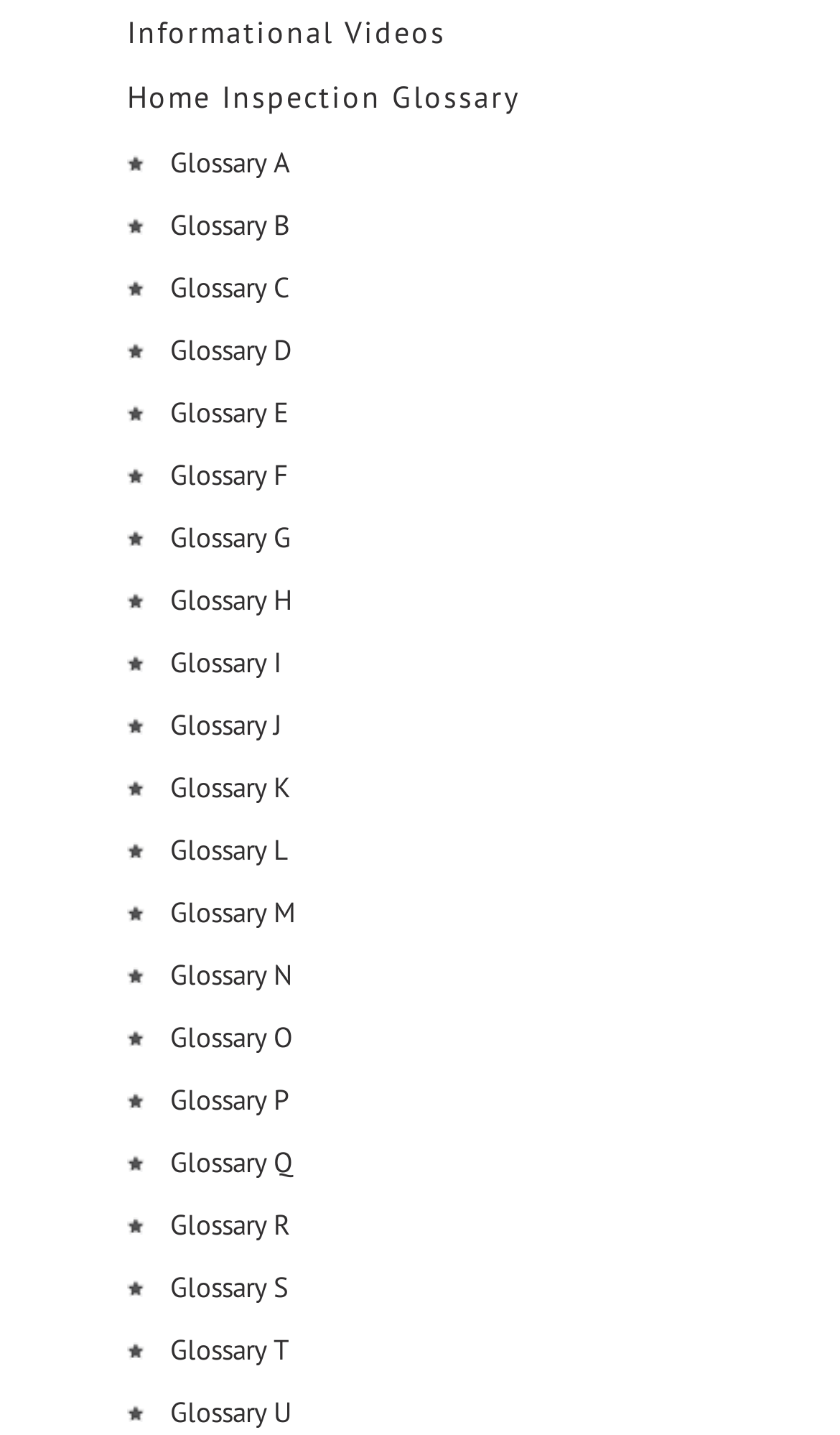Using the description: "Home Inspection Glossary", determine the UI element's bounding box coordinates. Ensure the coordinates are in the format of four float numbers between 0 and 1, i.e., [left, top, right, bottom].

[0.151, 0.045, 0.621, 0.078]